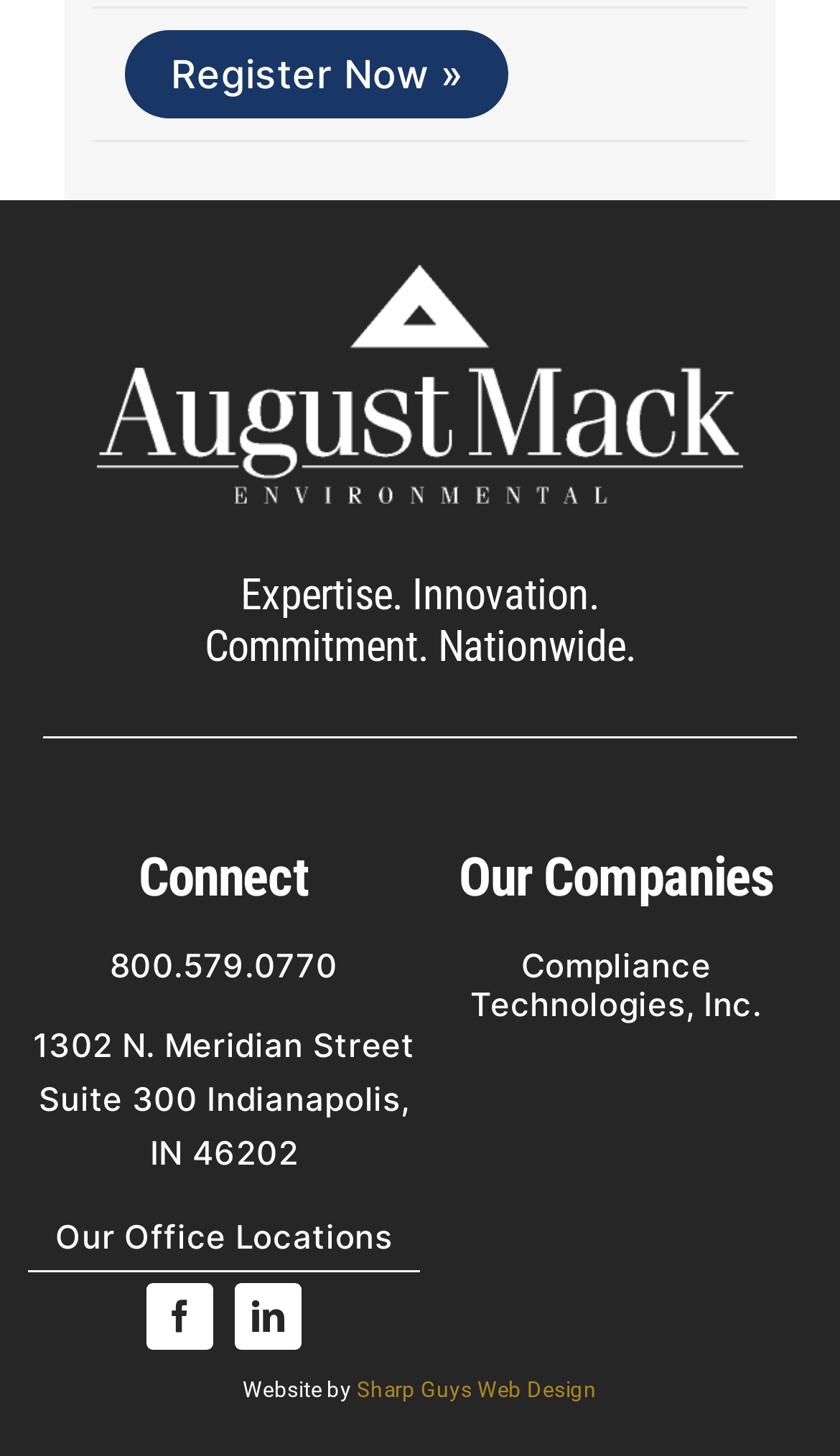Using the format (top-left x, top-left y, bottom-right x, bottom-right y), provide the bounding box coordinates for the described UI element. All values should be floating point numbers between 0 and 1: Sharp Guys Web Design

[0.425, 0.946, 0.711, 0.962]